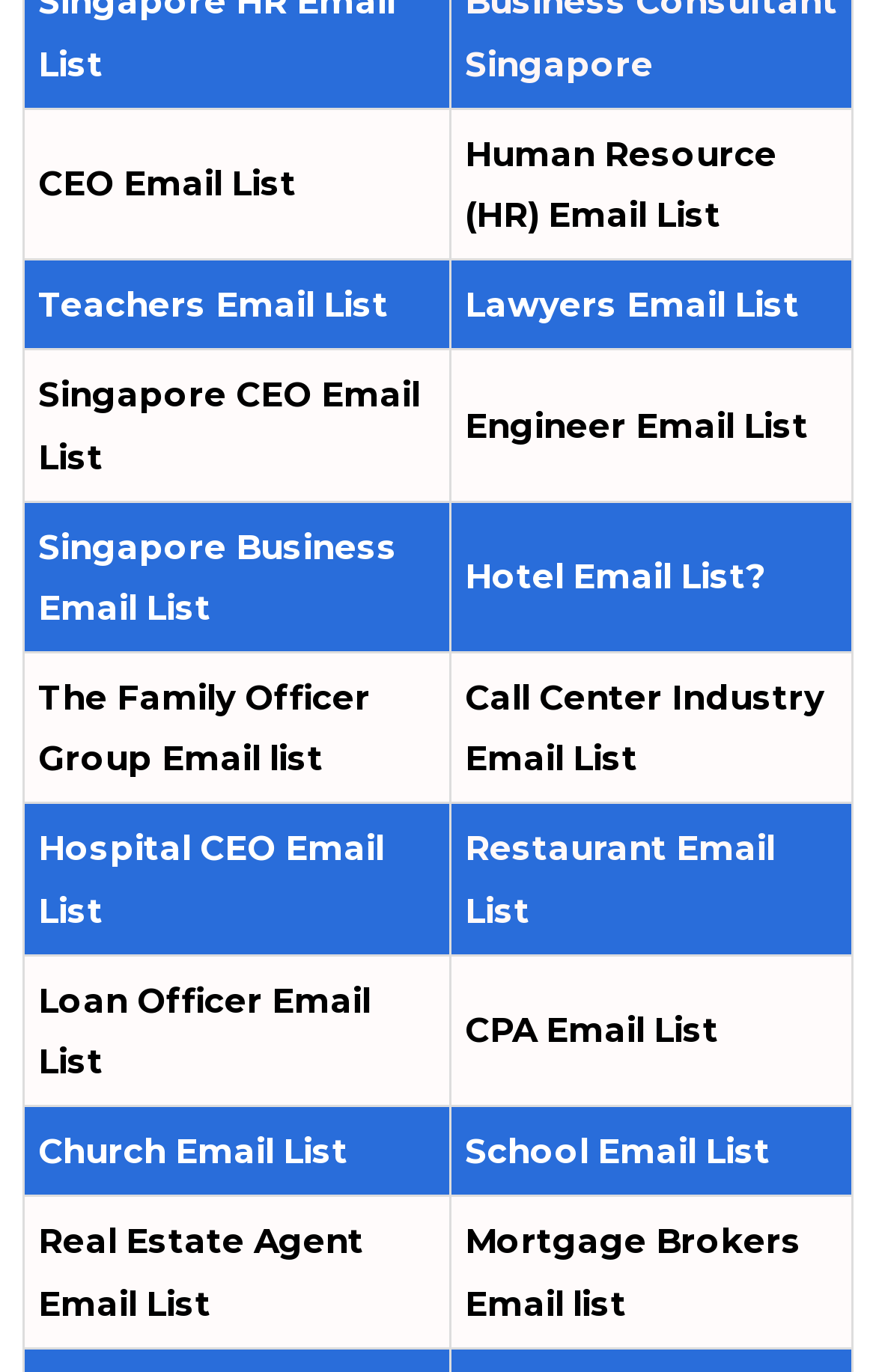Examine the image carefully and respond to the question with a detailed answer: 
What is the first email list category?

The first row of the webpage contains two grid cells, and the first grid cell has a link with the text 'CEO Email List', which is the first email list category.